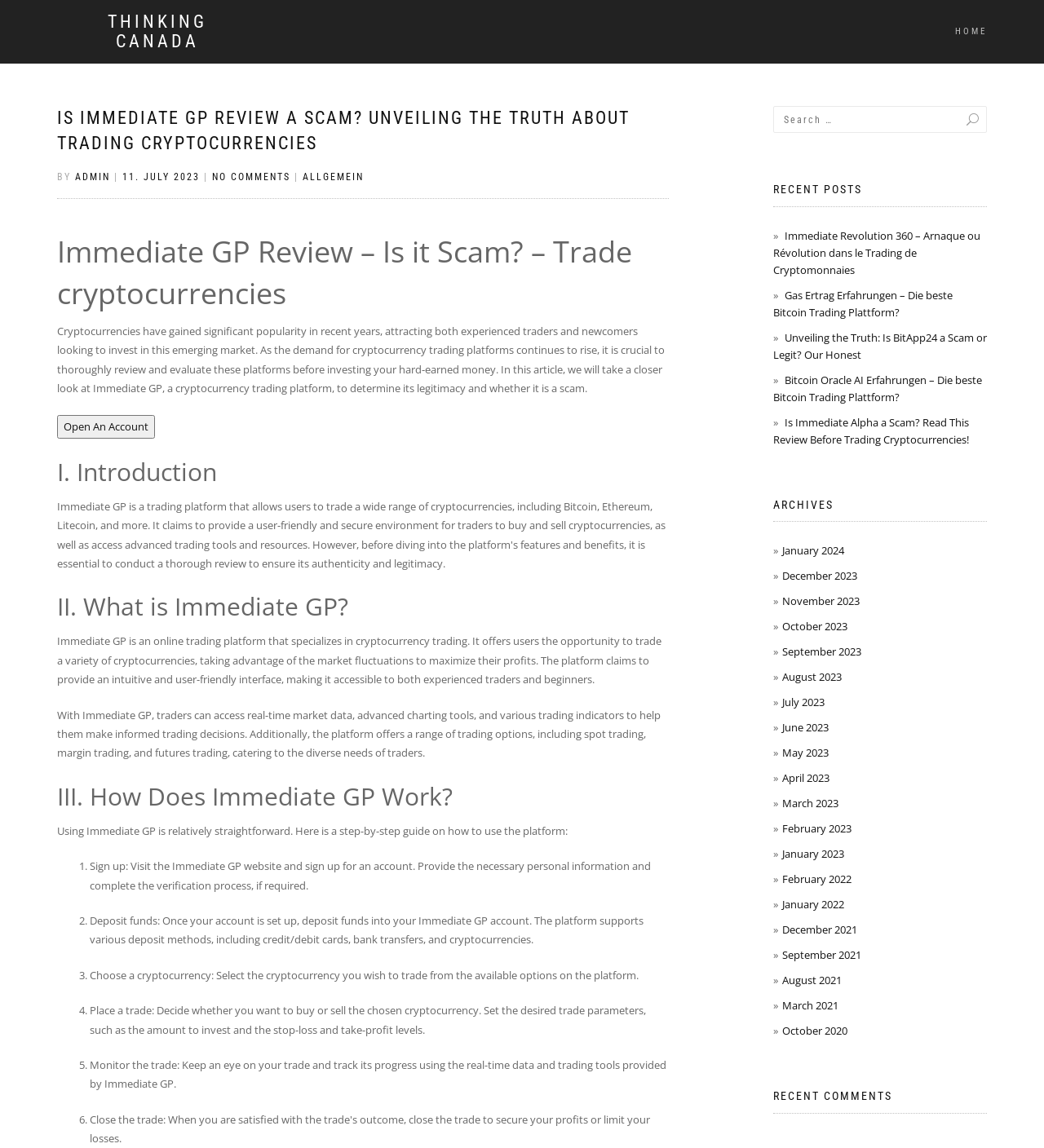Using the description "Home", predict the bounding box of the relevant HTML element.

[0.903, 0.019, 0.957, 0.037]